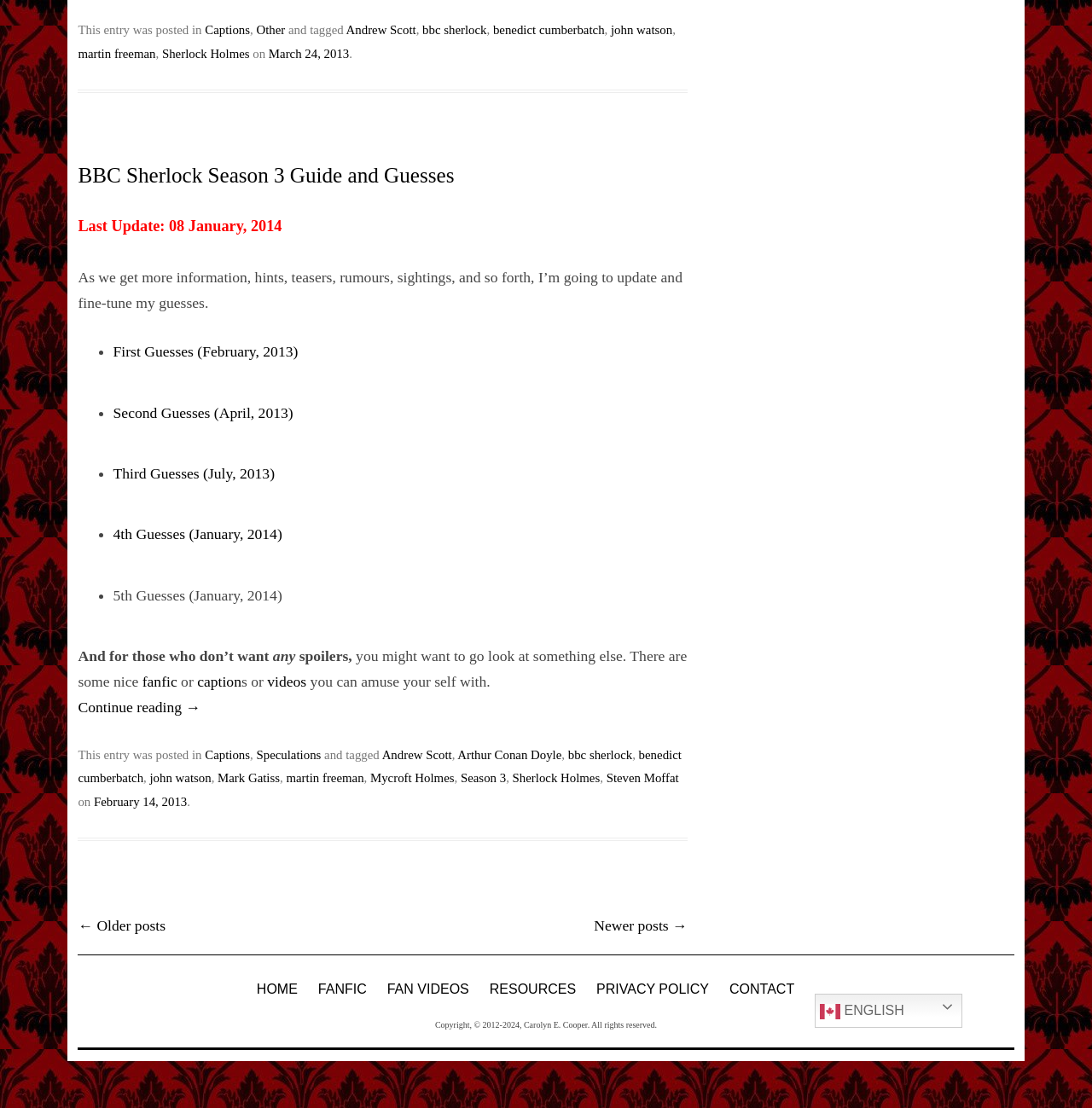Can you pinpoint the bounding box coordinates for the clickable element required for this instruction: "View the 'Hick Lane Mill' heading"? The coordinates should be four float numbers between 0 and 1, i.e., [left, top, right, bottom].

None